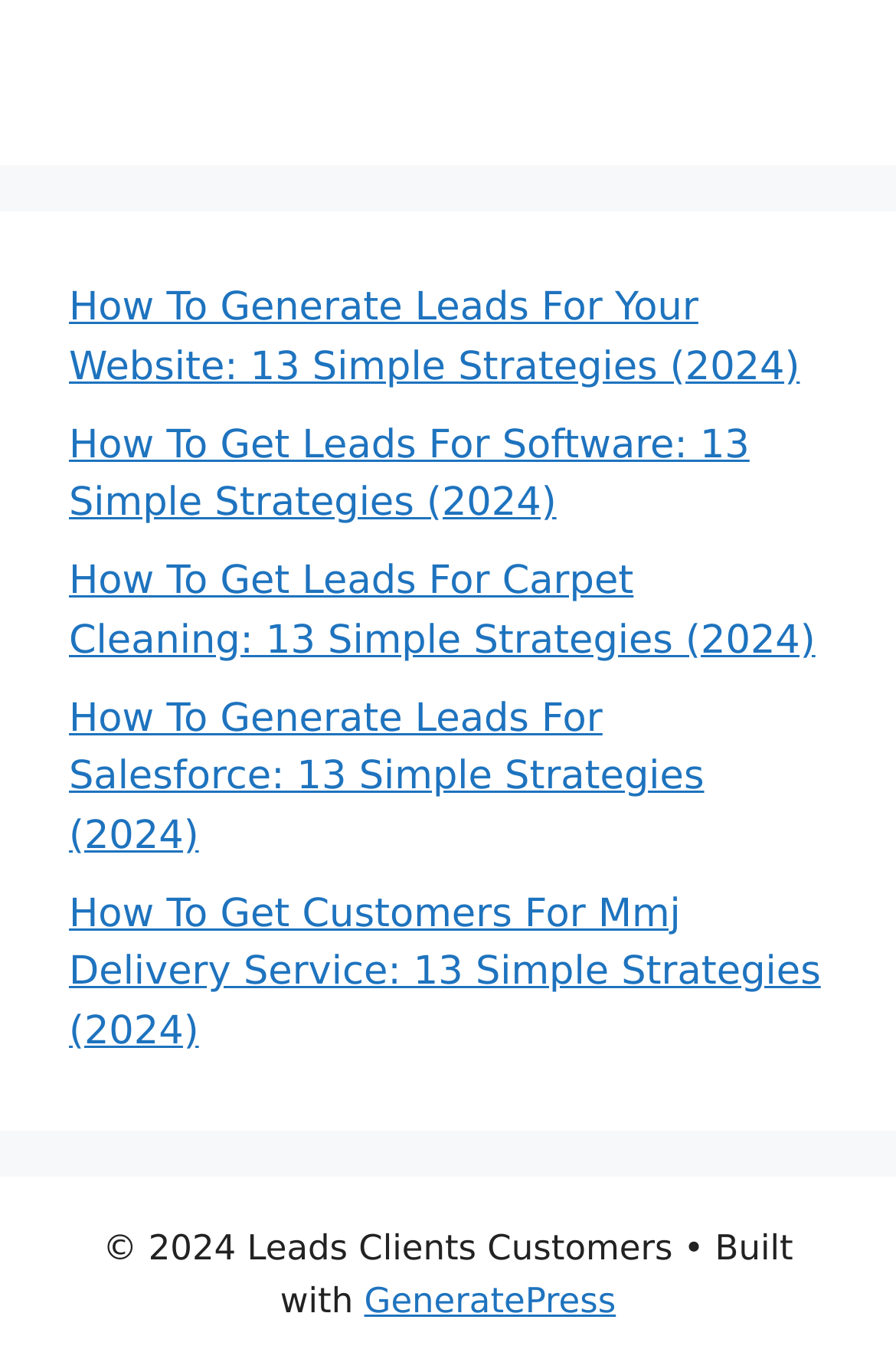Predict the bounding box of the UI element based on the description: "alt="Better WordPress Content"". The coordinates should be four float numbers between 0 and 1, formatted as [left, top, right, bottom].

[0.077, 0.031, 0.923, 0.065]